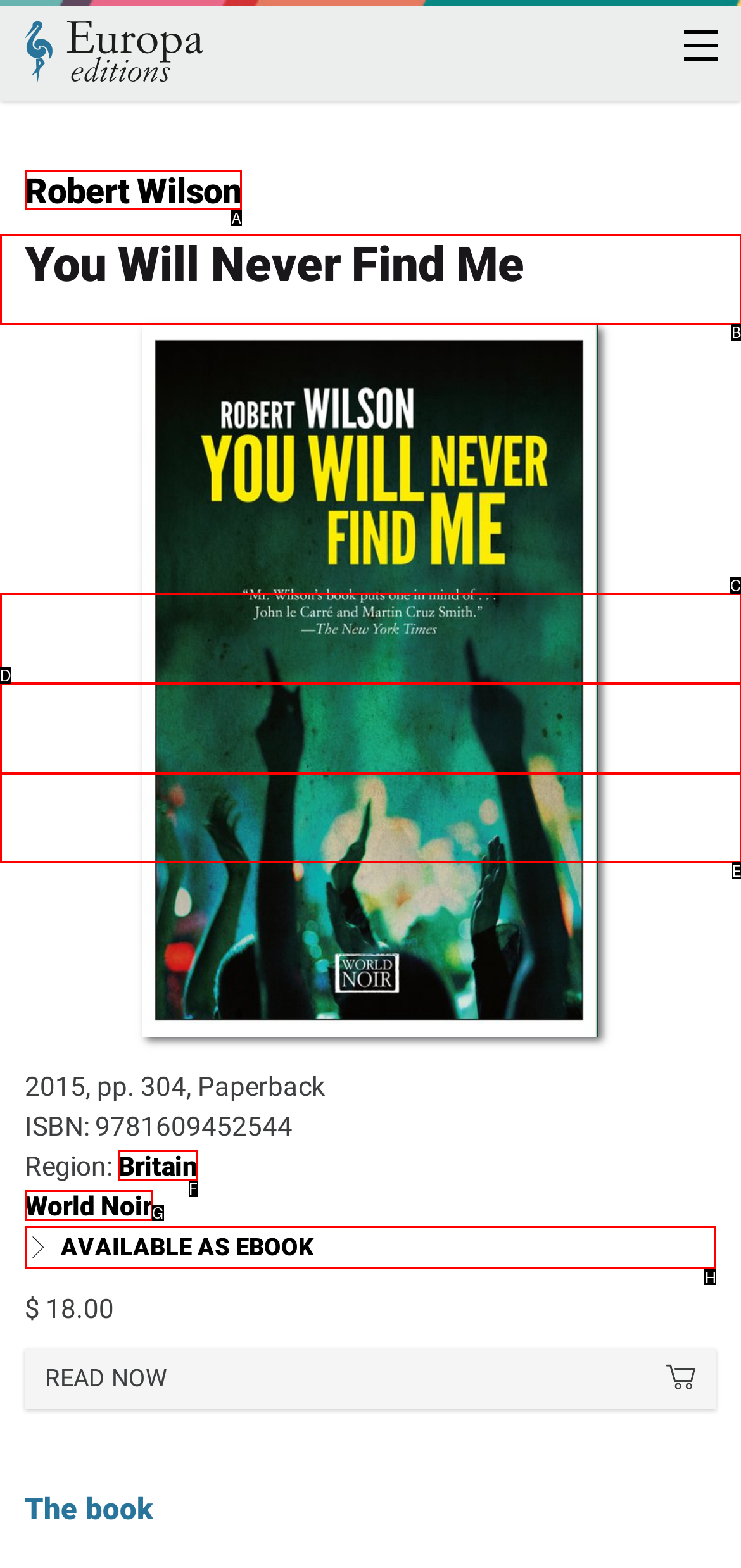Identify the HTML element you need to click to achieve the task: Read about Robert Wilson. Respond with the corresponding letter of the option.

A